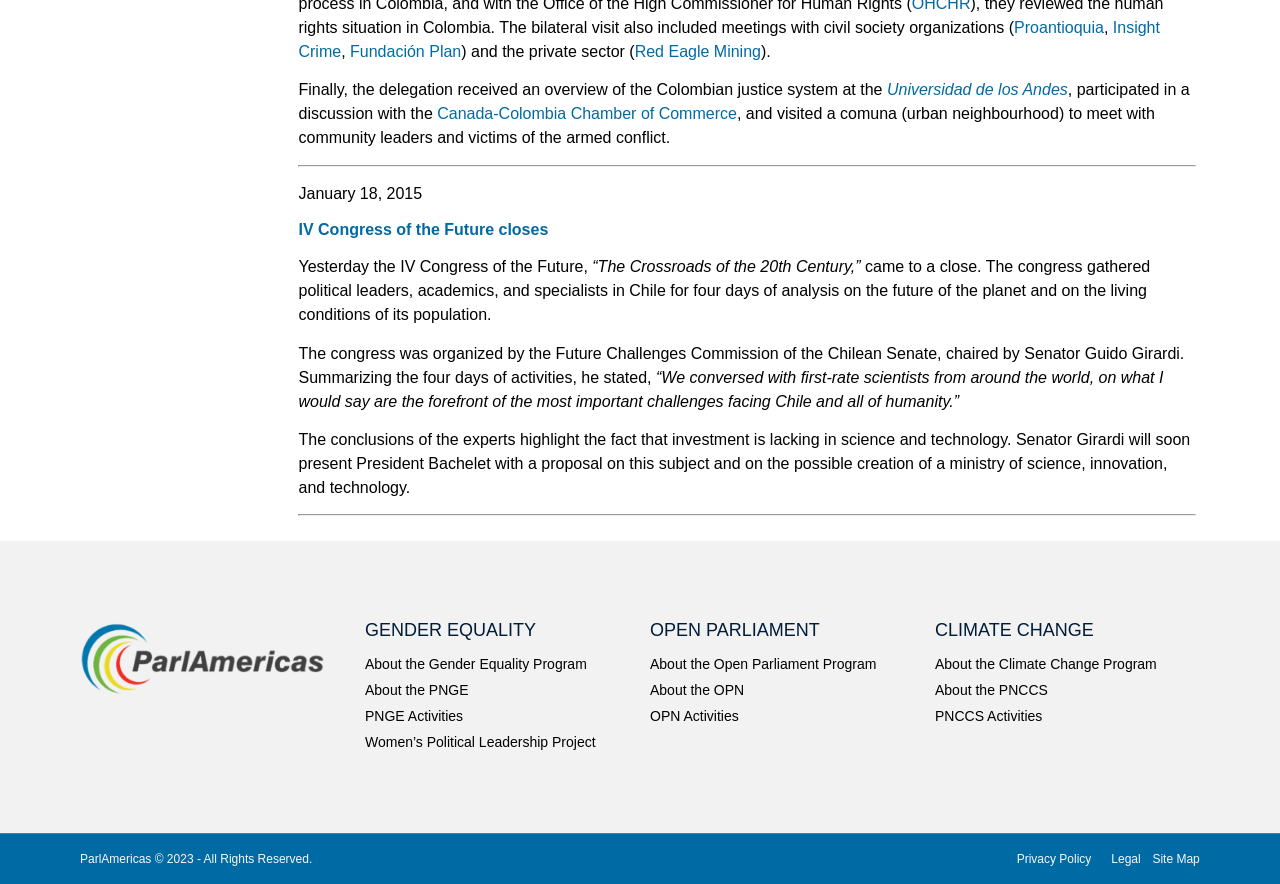Identify the bounding box coordinates of the part that should be clicked to carry out this instruction: "Click on the link to IV Congress of the Future closes".

[0.233, 0.25, 0.428, 0.269]